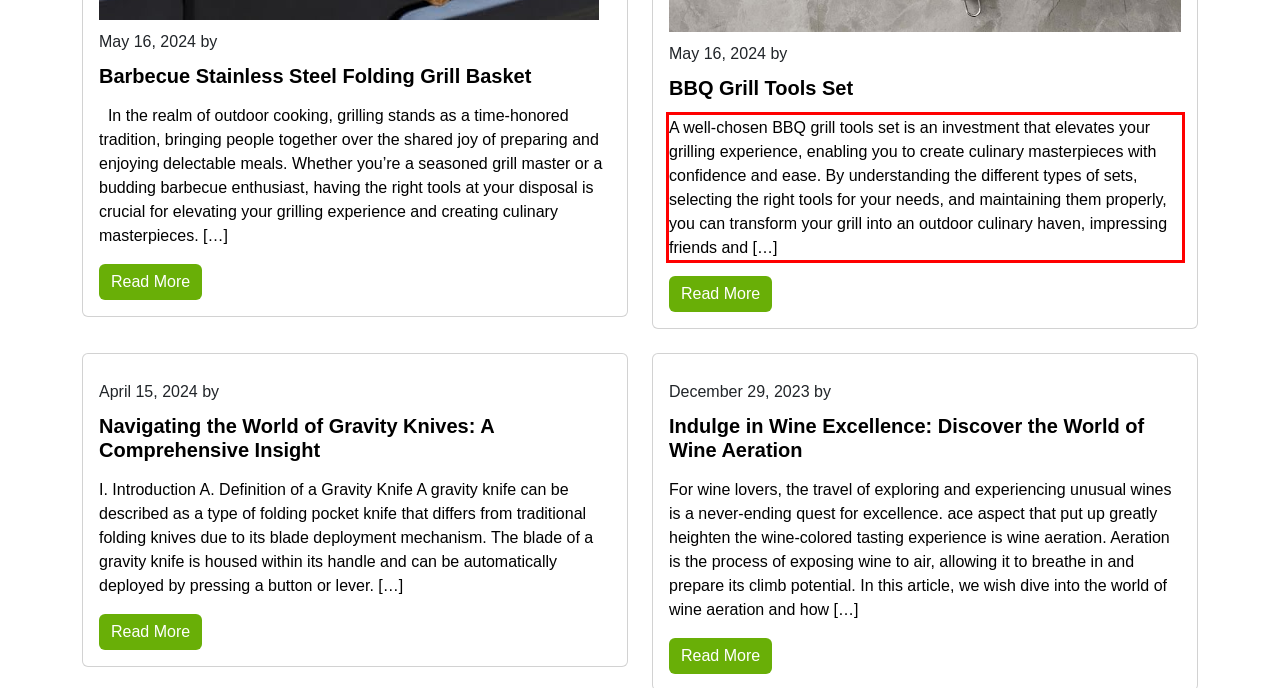Analyze the screenshot of the webpage and extract the text from the UI element that is inside the red bounding box.

A well-chosen BBQ grill tools set is an investment that elevates your grilling experience, enabling you to create culinary masterpieces with confidence and ease. By understanding the different types of sets, selecting the right tools for your needs, and maintaining them properly, you can transform your grill into an outdoor culinary haven, impressing friends and […]